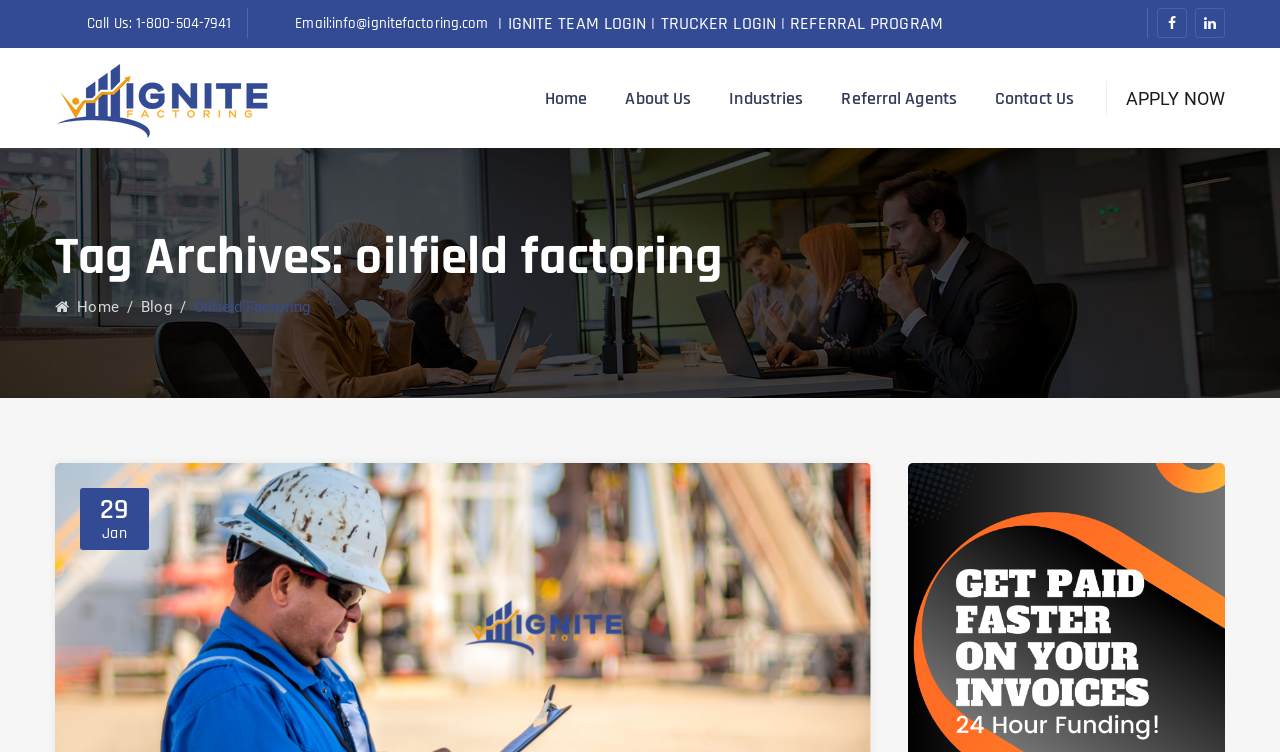Refer to the image and provide an in-depth answer to the question:
What is the title of the current page?

I found the title of the current page by looking at the main content section of the webpage, where it says 'Tag Archives: oilfield factoring'.